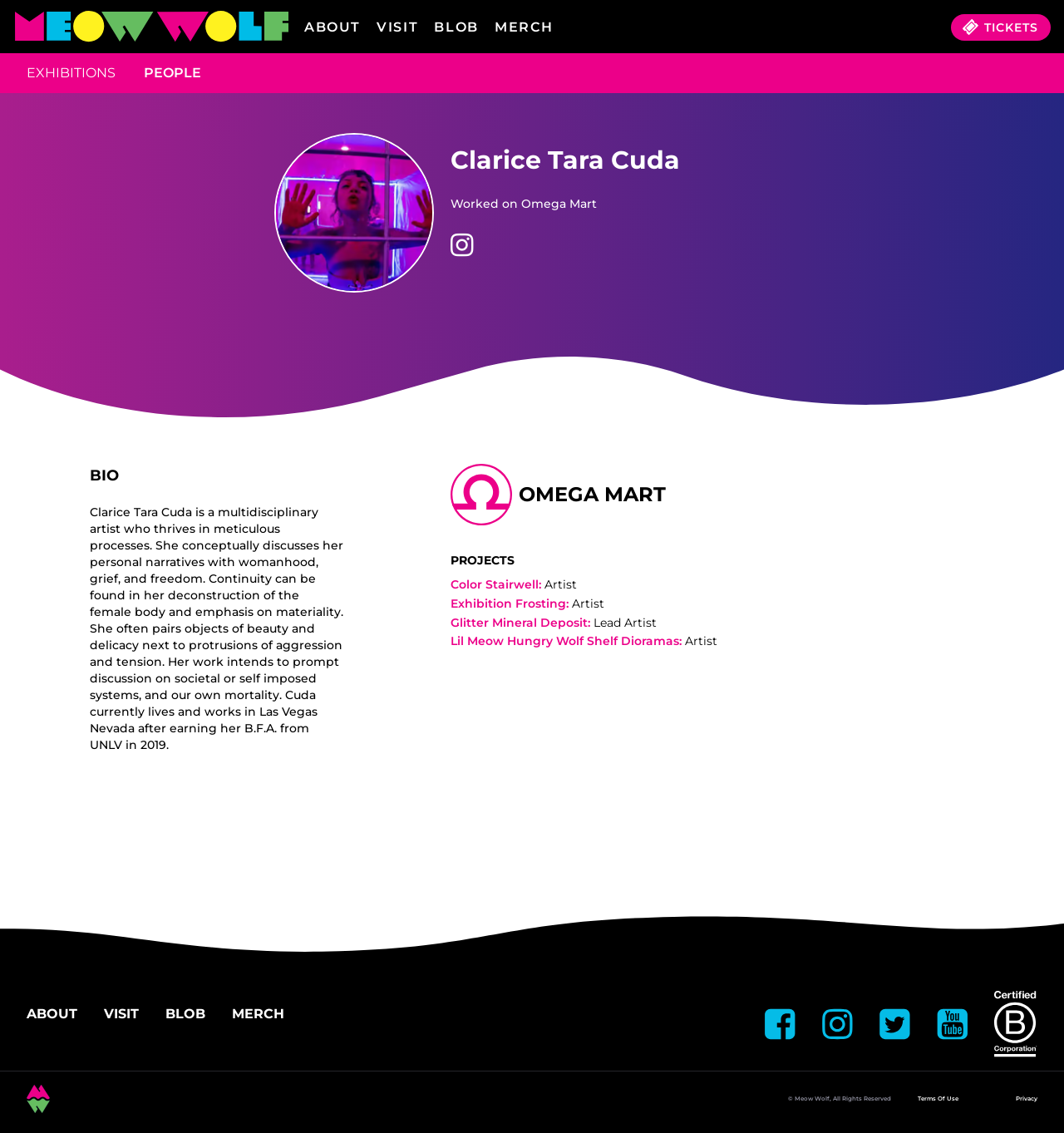What is the theme of Clarice Tara Cuda's work?
Provide a fully detailed and comprehensive answer to the question.

The answer can be found in the bio section of the webpage, which states that Clarice Tara Cuda's work conceptually discusses her personal narratives with womanhood, grief, and freedom.